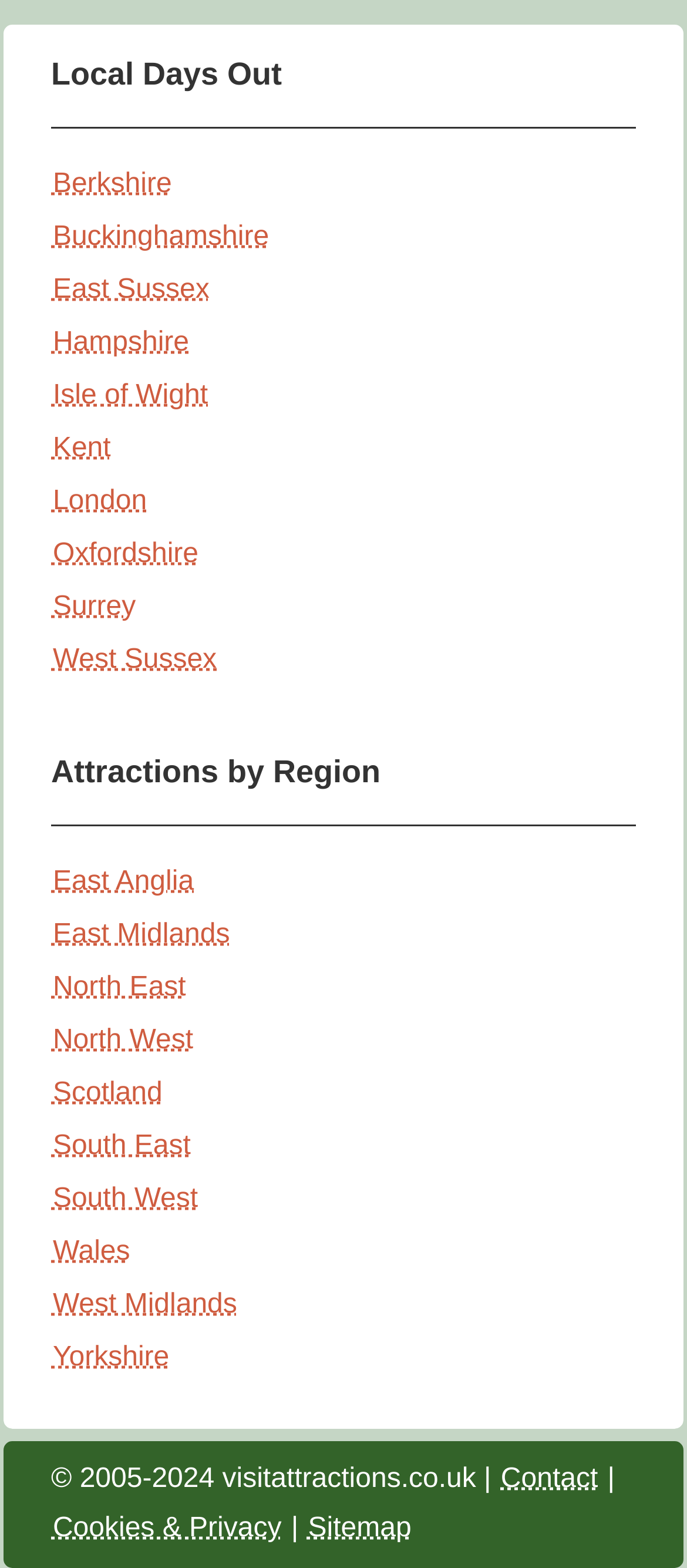Specify the bounding box coordinates of the area to click in order to execute this command: 'Click on the link 'Healthy Tips''. The coordinates should consist of four float numbers ranging from 0 to 1, and should be formatted as [left, top, right, bottom].

None